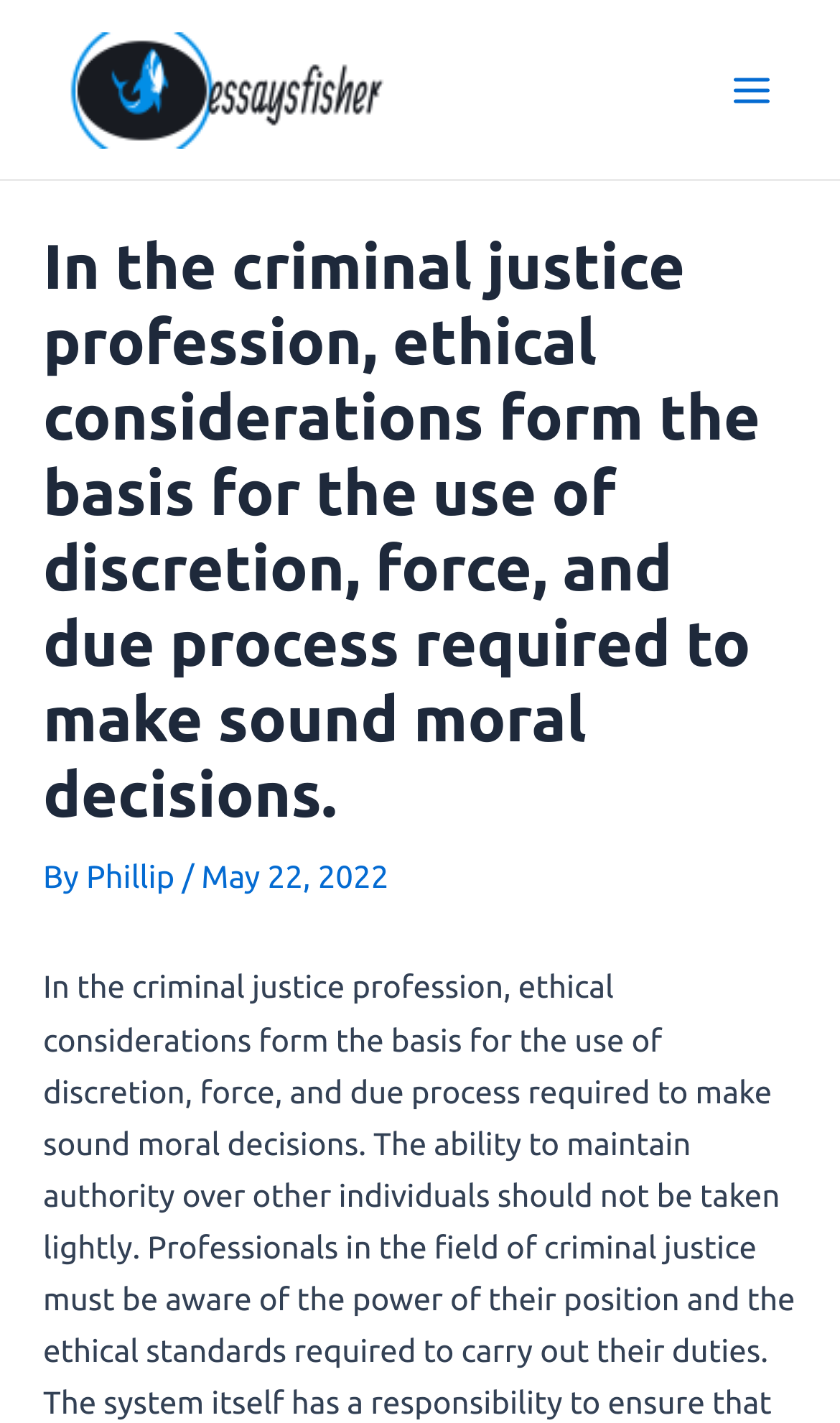Is there a main menu button on the webpage?
Examine the image closely and answer the question with as much detail as possible.

The main menu button can be found on the top-right corner of the webpage, where it is labeled 'Main Menu'.